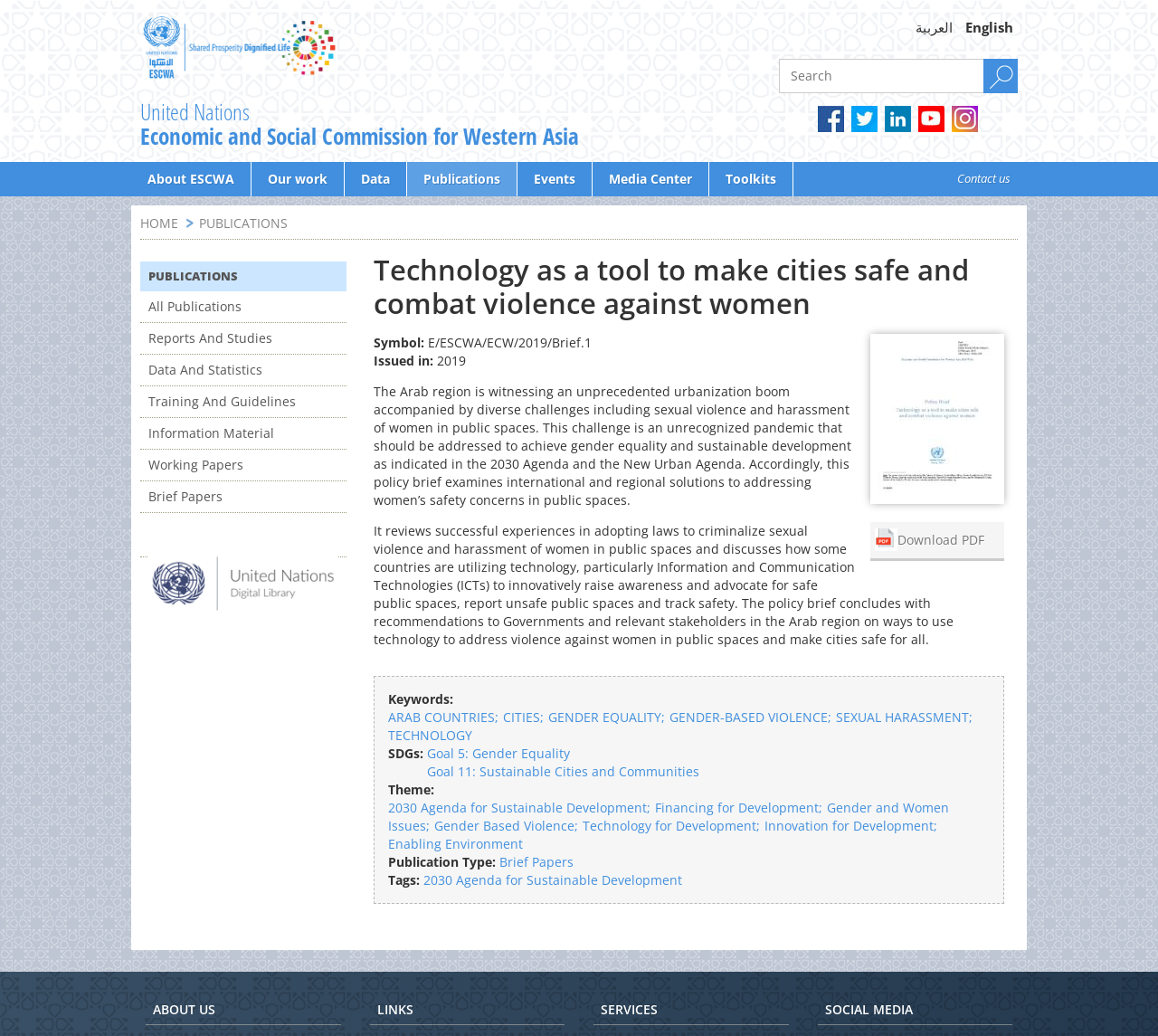What is the purpose of the 'Search' button?
Please provide a detailed and thorough answer to the question.

I inferred this answer by looking at the position and label of the 'Search' button, which is typically used to search for content on a website.